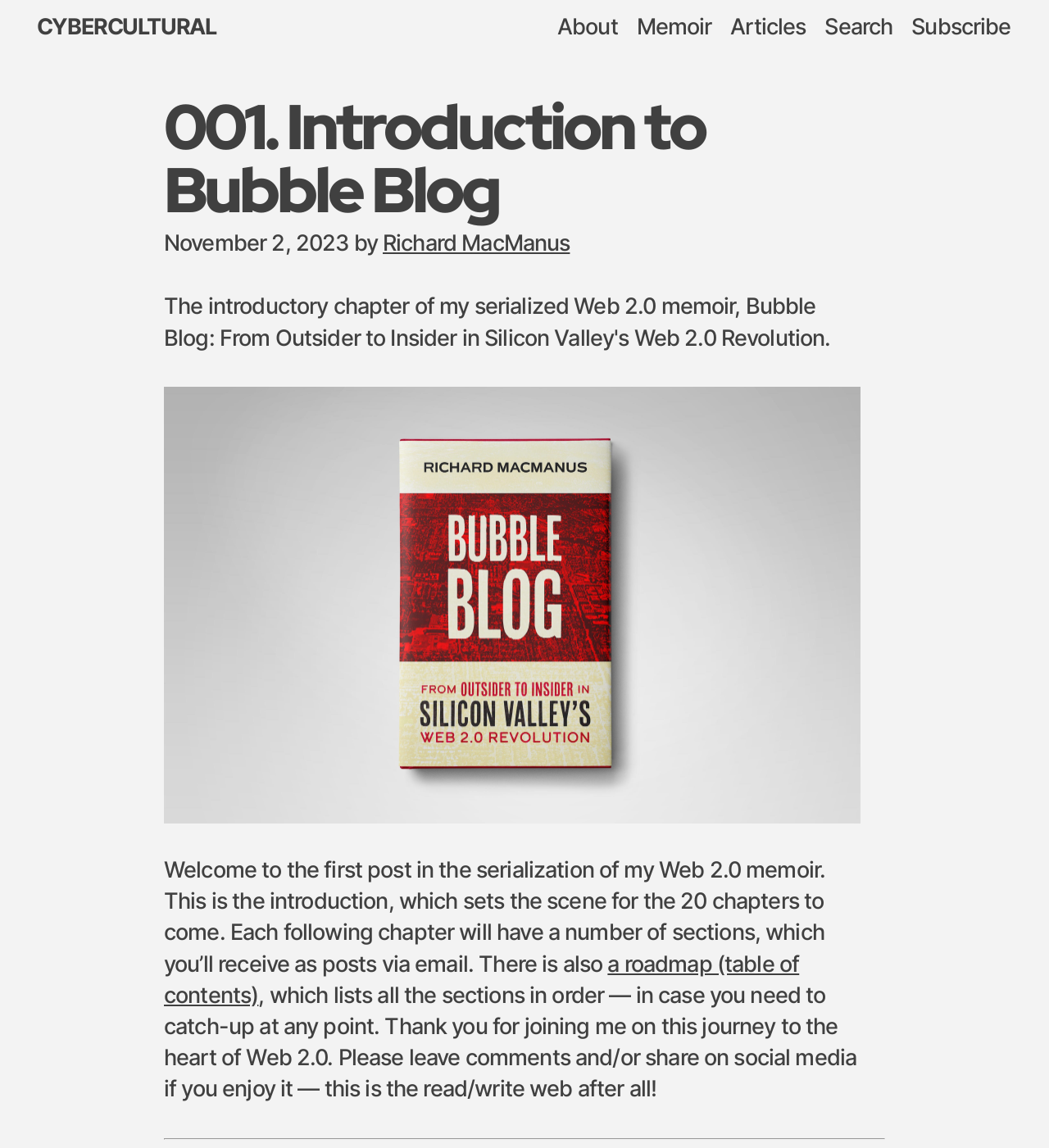What is the topic of the memoir? From the image, respond with a single word or brief phrase.

Web 2.0